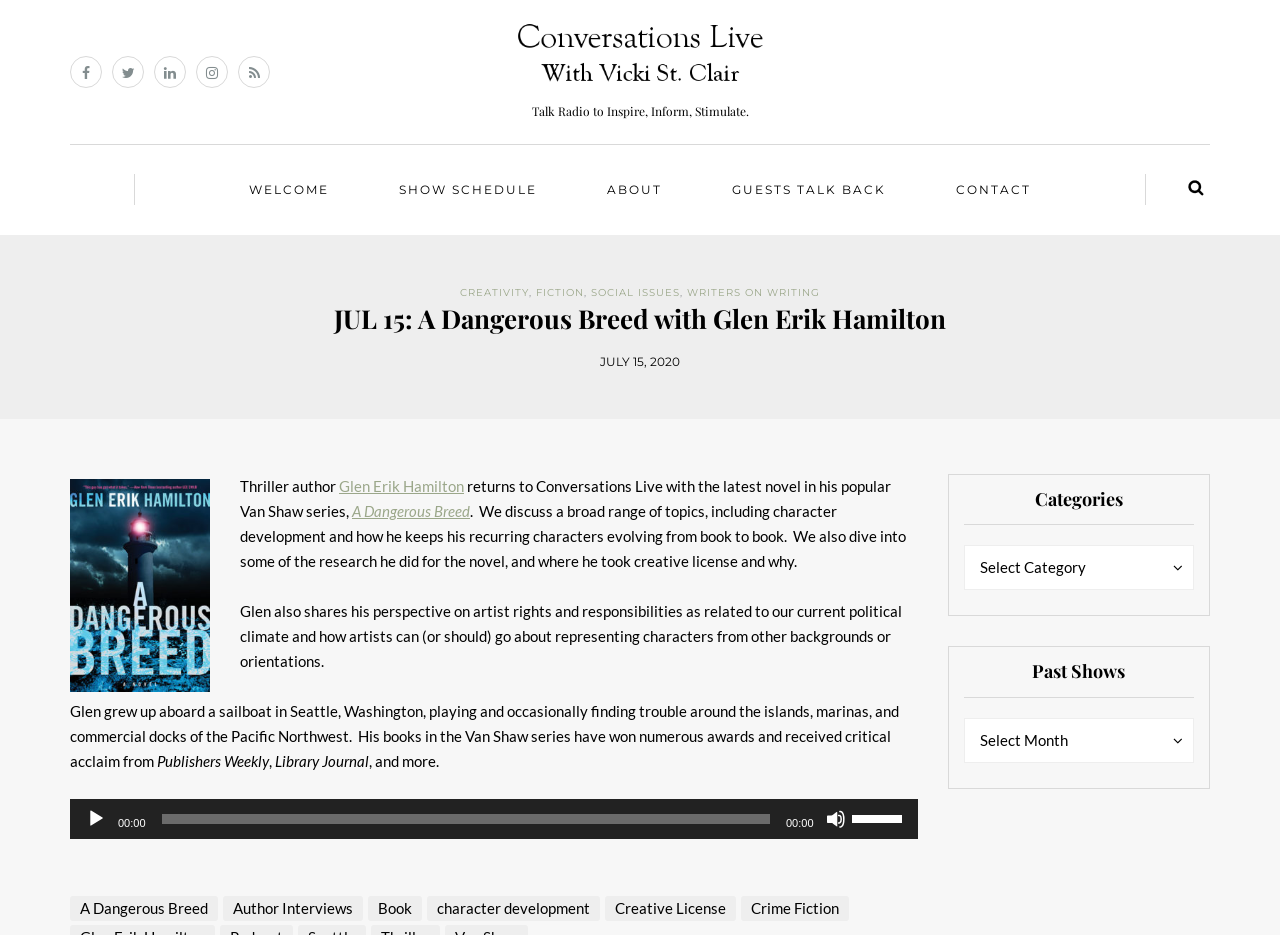Using the information from the screenshot, answer the following question thoroughly:
What is the type of fiction being discussed?

I found the answer by looking at the links at the bottom of the webpage, which include 'Crime Fiction' as one of the categories. This indicates that the type of fiction being discussed is Crime Fiction.